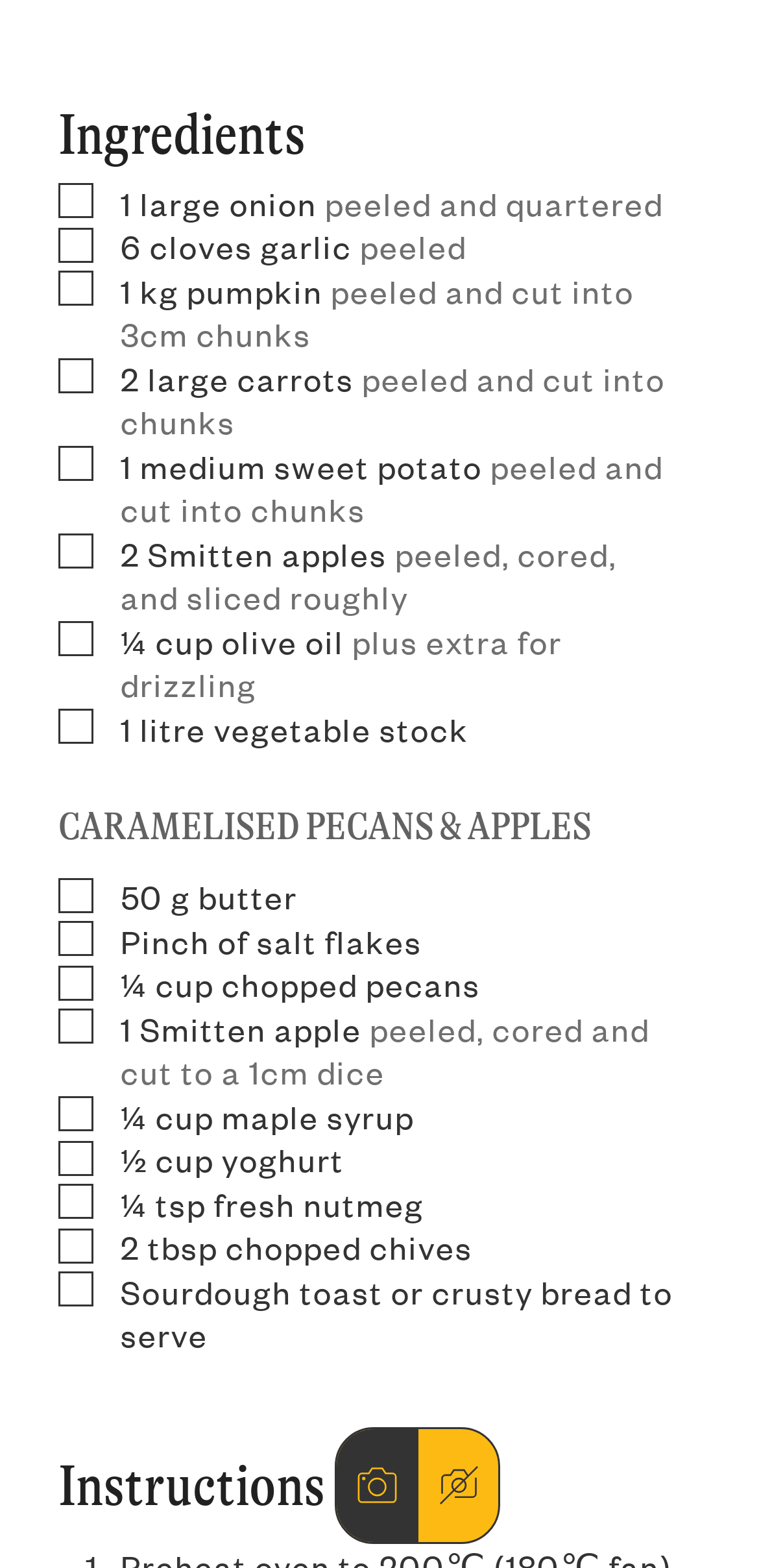Determine the bounding box coordinates of the section to be clicked to follow the instruction: "Click the 'Log in' button". The coordinates should be given as four float numbers between 0 and 1, formatted as [left, top, right, bottom].

None